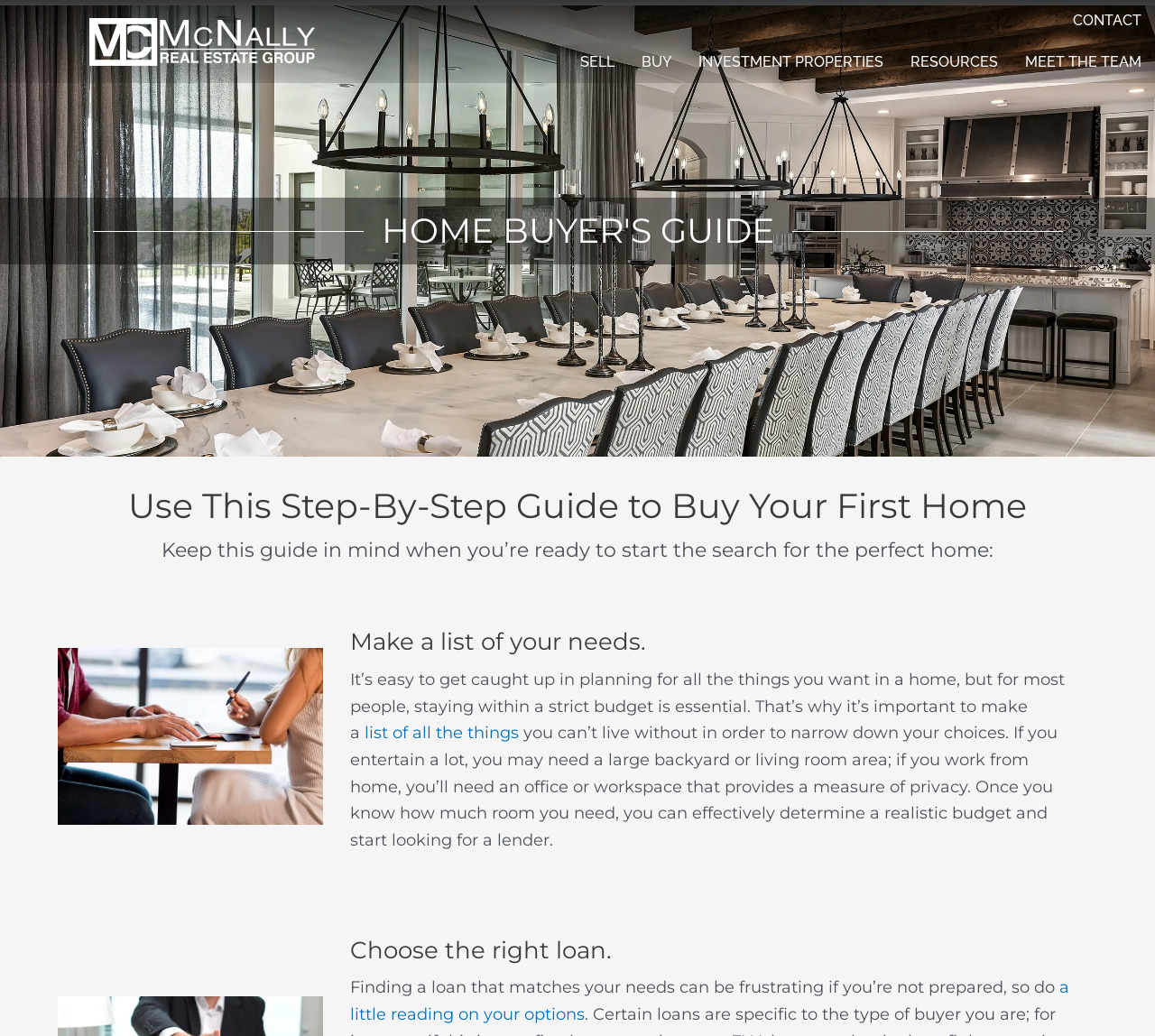Locate the bounding box coordinates of the UI element described by: "Investment Properties". The bounding box coordinates should consist of four float numbers between 0 and 1, i.e., [left, top, right, bottom].

[0.597, 0.044, 0.773, 0.076]